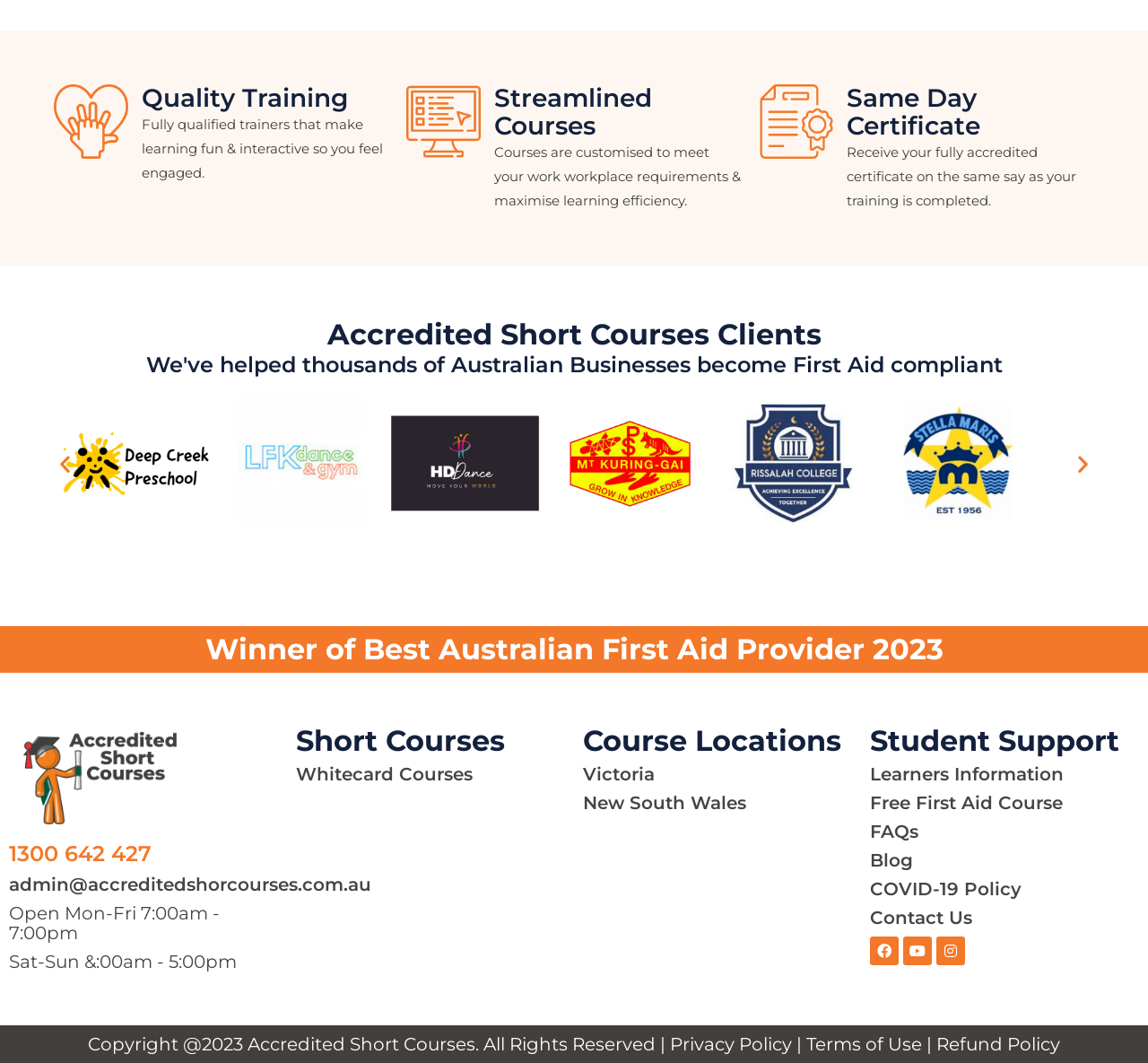Provide the bounding box coordinates of the HTML element described by the text: "Free First Aid Course". The coordinates should be in the format [left, top, right, bottom] with values between 0 and 1.

[0.758, 0.746, 0.926, 0.766]